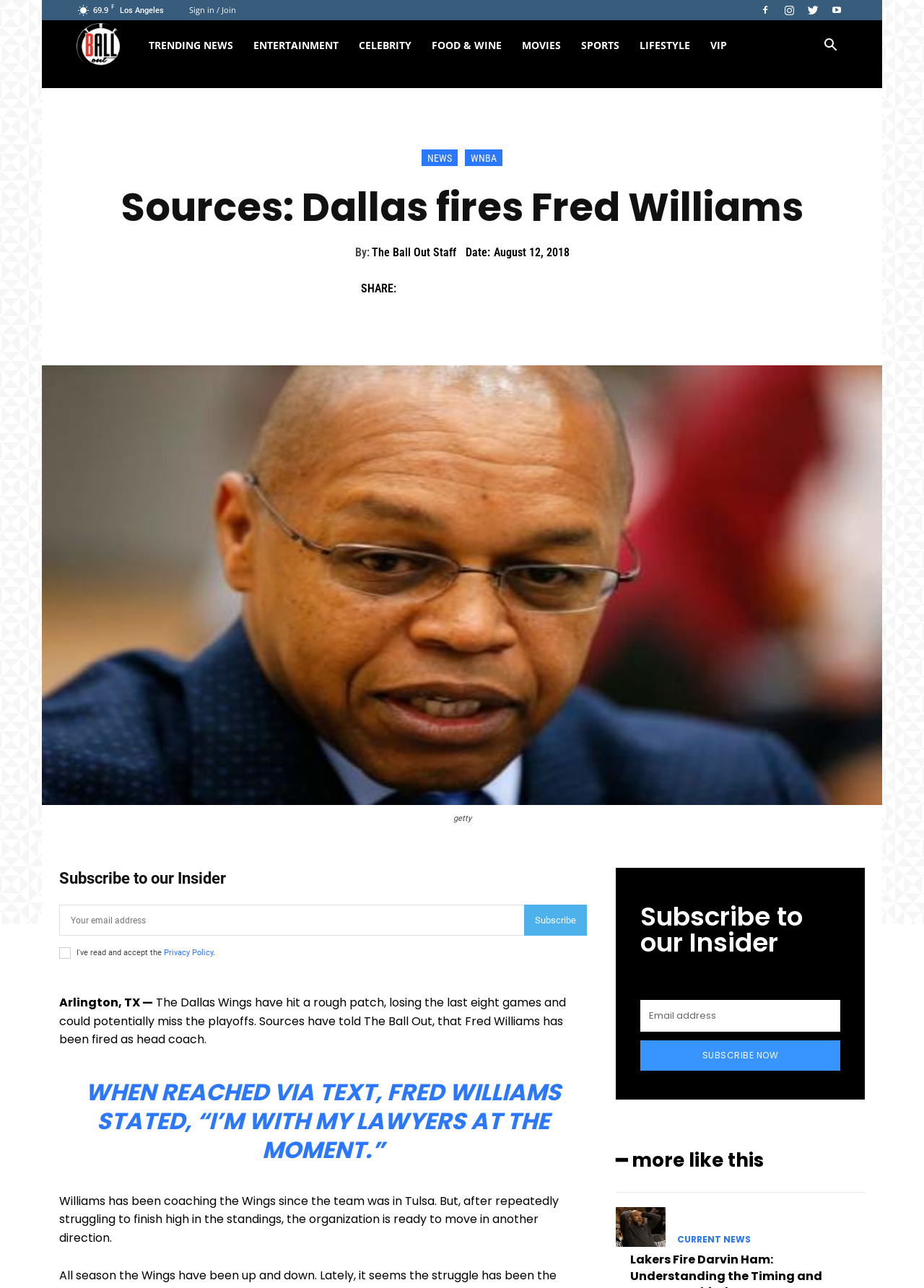Find the bounding box coordinates for the element described here: "WhatsApp".

[0.541, 0.213, 0.572, 0.235]